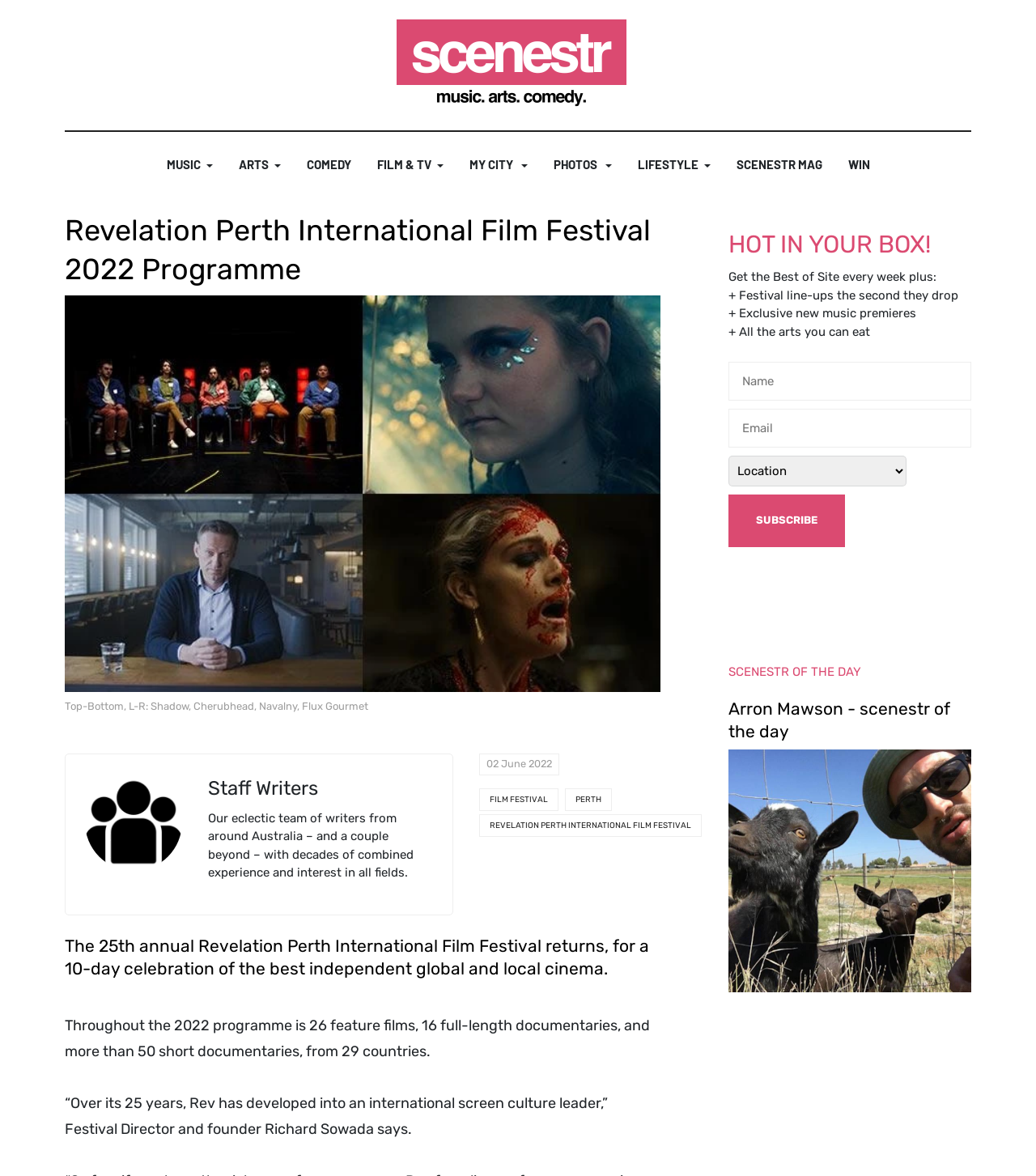Please provide a comprehensive answer to the question based on the screenshot: What is the name of the festival director?

I found this answer by reading the quote '“Over its 25 years, Rev has developed into an international screen culture leader,” Festival Director and founder Richard Sowada says.' which is located below the heading 'The 25th annual Revelation Perth International Film Festival returns, for a 10-day celebration of the best independent global and local cinema.'